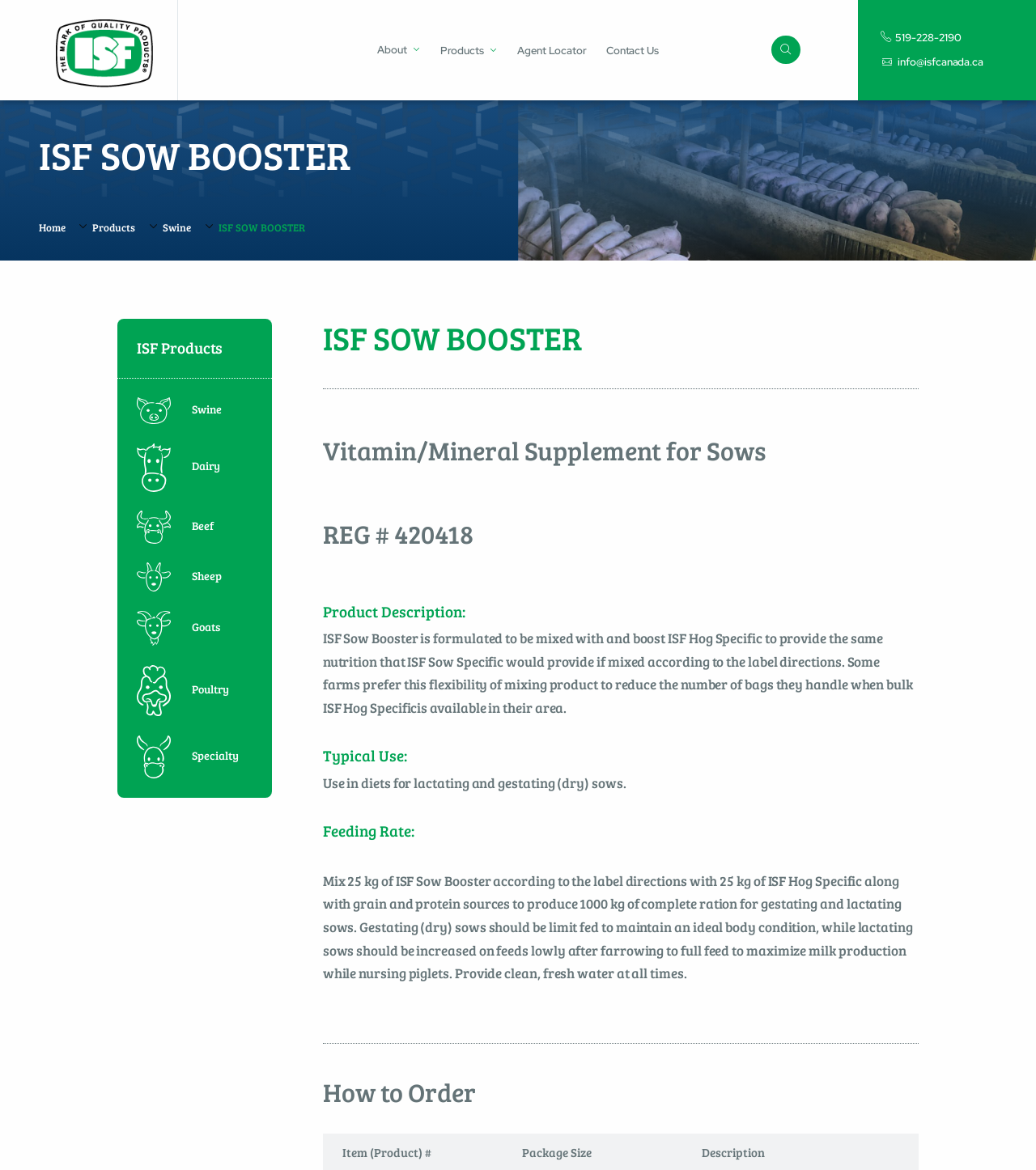Can you determine the bounding box coordinates of the area that needs to be clicked to fulfill the following instruction: "Click on About"?

[0.355, 0.038, 0.415, 0.047]